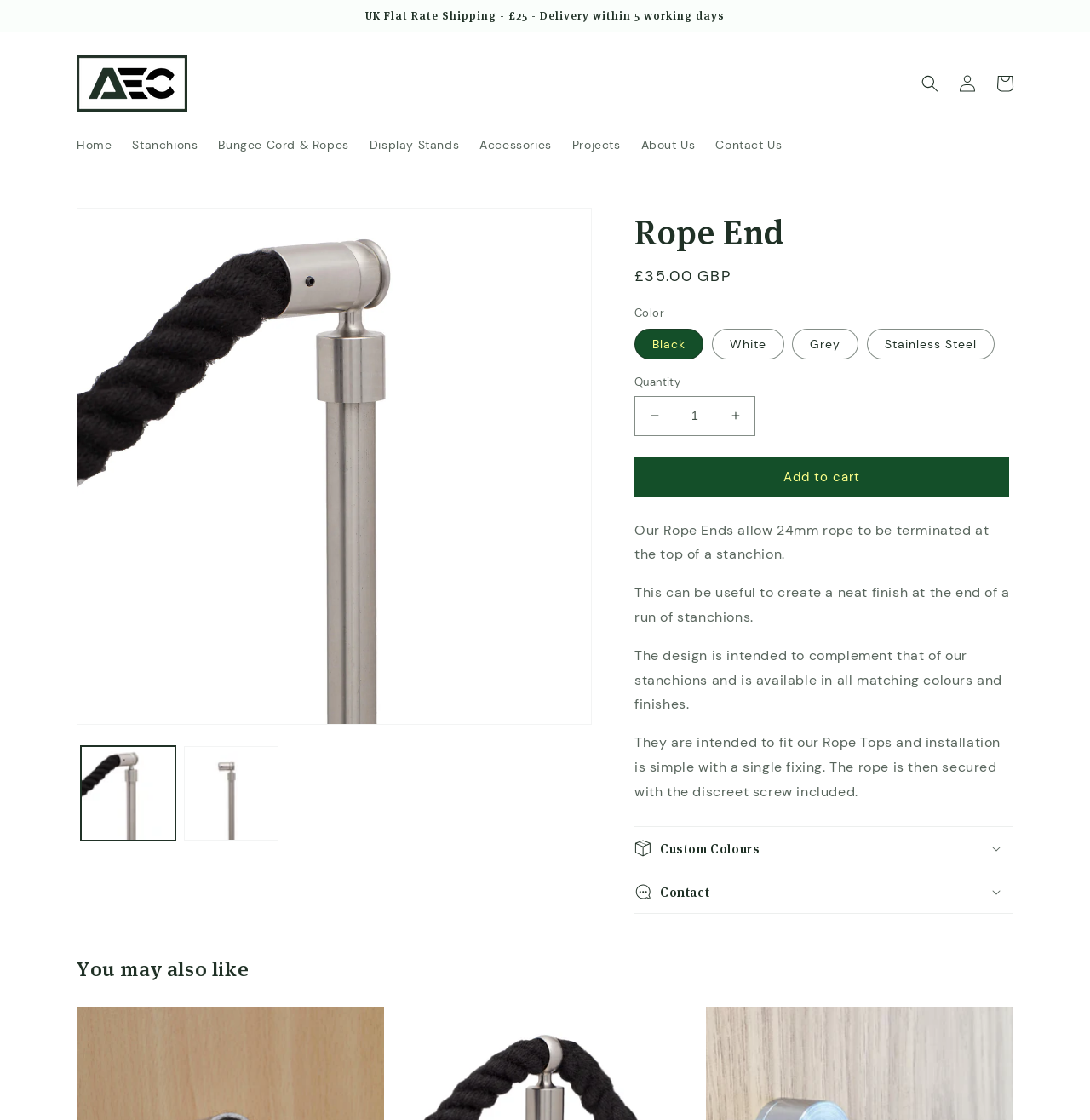Identify the bounding box coordinates of the area that should be clicked in order to complete the given instruction: "Search for products". The bounding box coordinates should be four float numbers between 0 and 1, i.e., [left, top, right, bottom].

[0.836, 0.058, 0.87, 0.092]